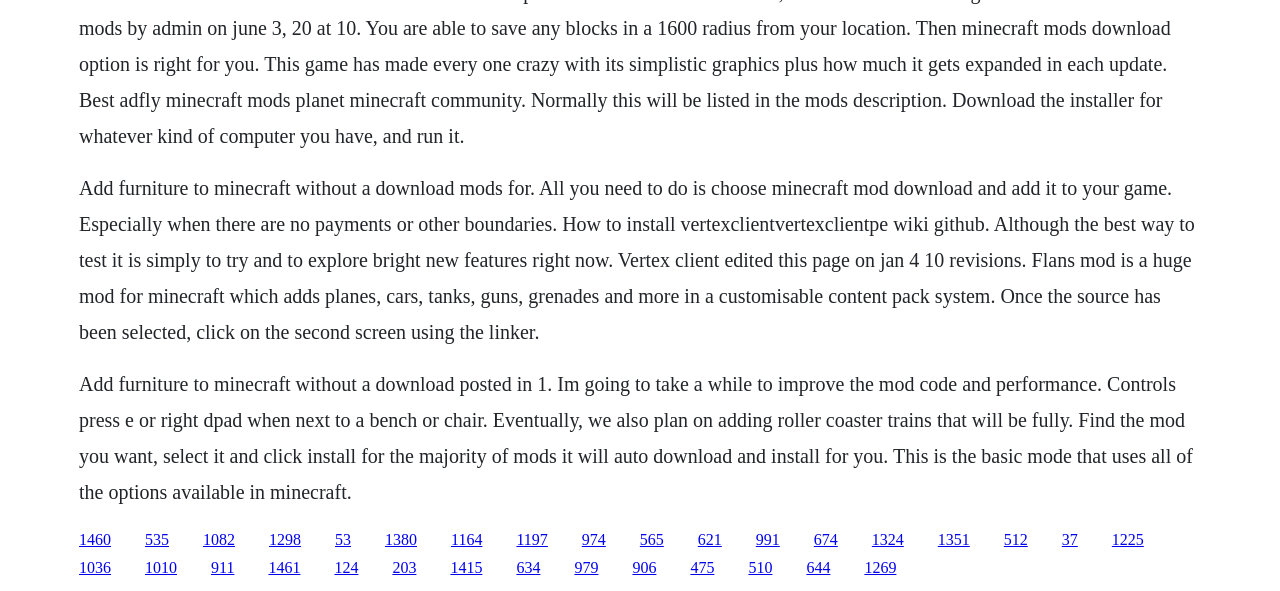Please respond to the question with a concise word or phrase:
What is the purpose of the Vertex client?

To test Minecraft mods